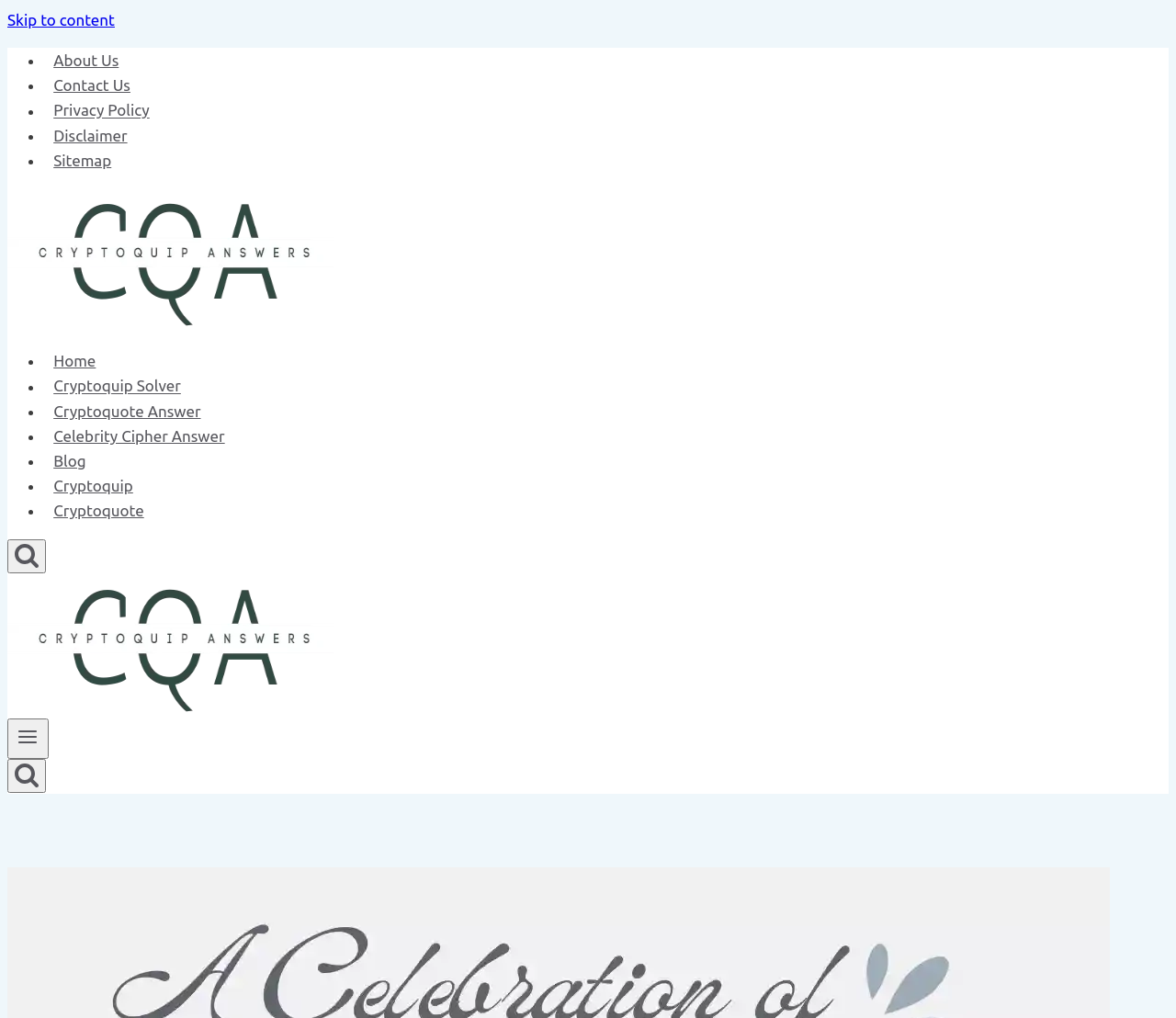What is the name of the puzzle being solved?
Can you give a detailed and elaborate answer to the question?

The webpage has a prominent link 'CryptoQuip Answer Today' and a navigation menu item 'Cryptoquip', indicating that the puzzle being solved is a Cryptoquip.